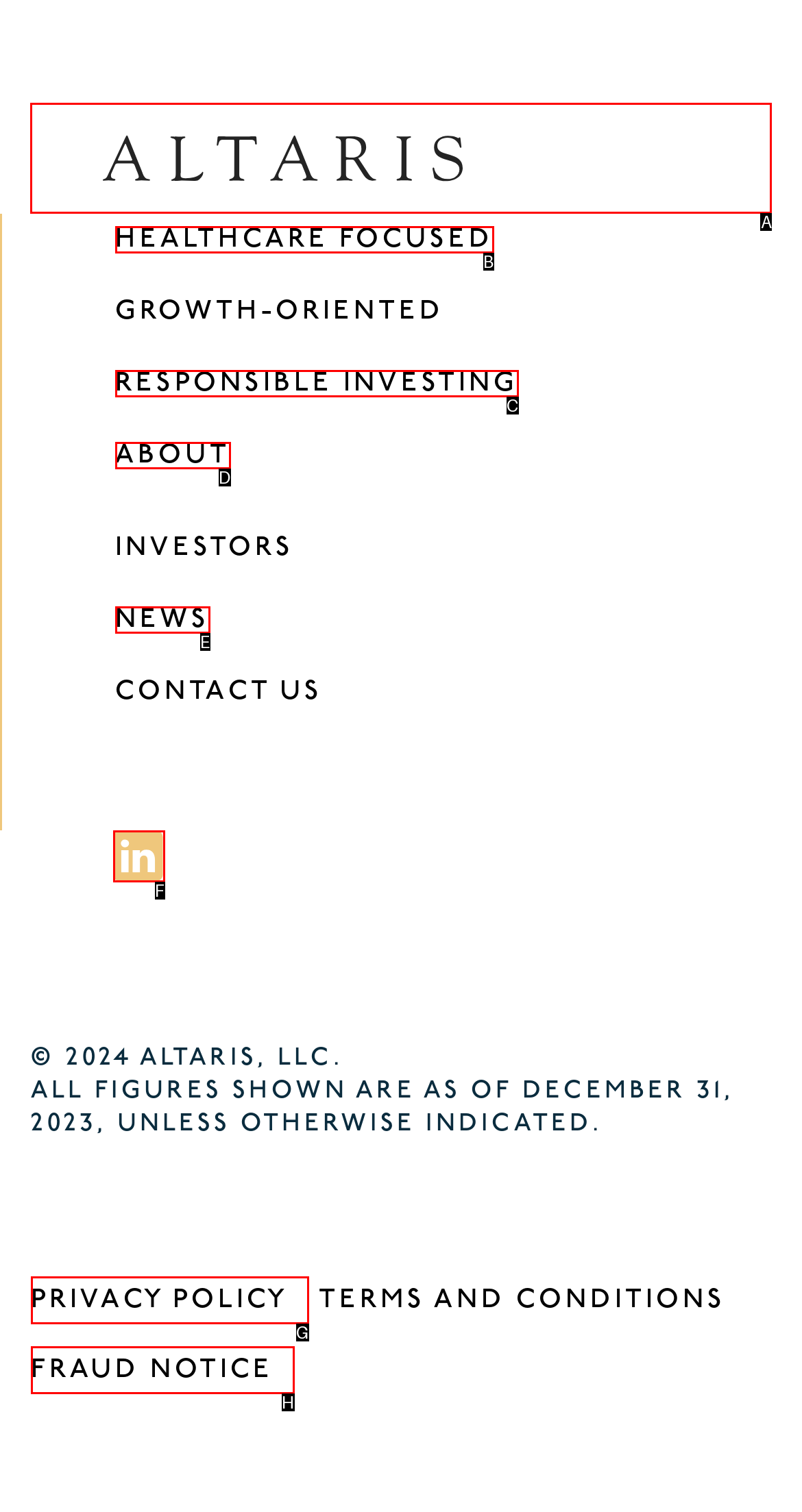Choose the HTML element that should be clicked to achieve this task: visit altaris
Respond with the letter of the correct choice.

A